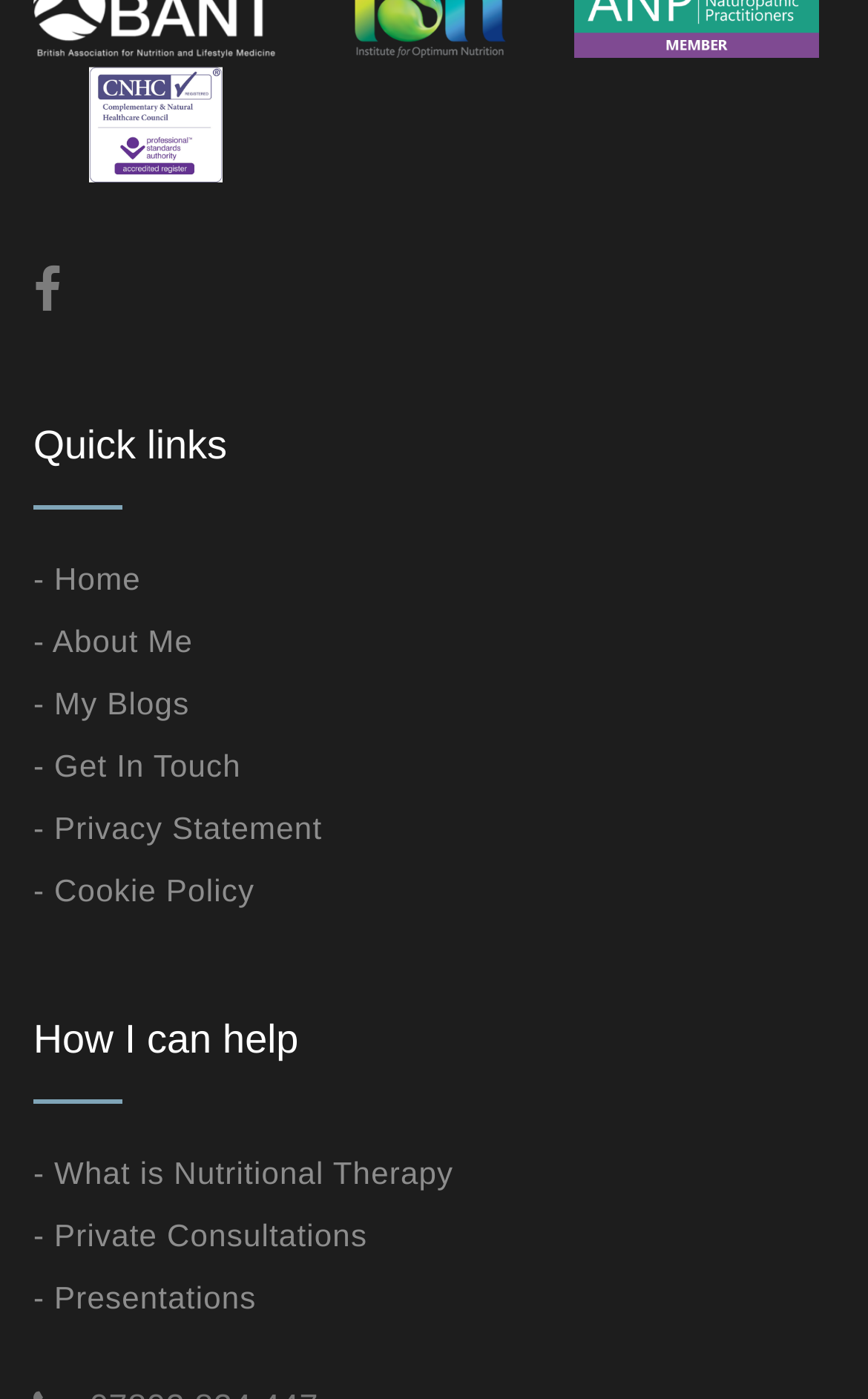Please determine the bounding box coordinates of the clickable area required to carry out the following instruction: "View About Me page". The coordinates must be four float numbers between 0 and 1, represented as [left, top, right, bottom].

[0.038, 0.445, 0.222, 0.471]